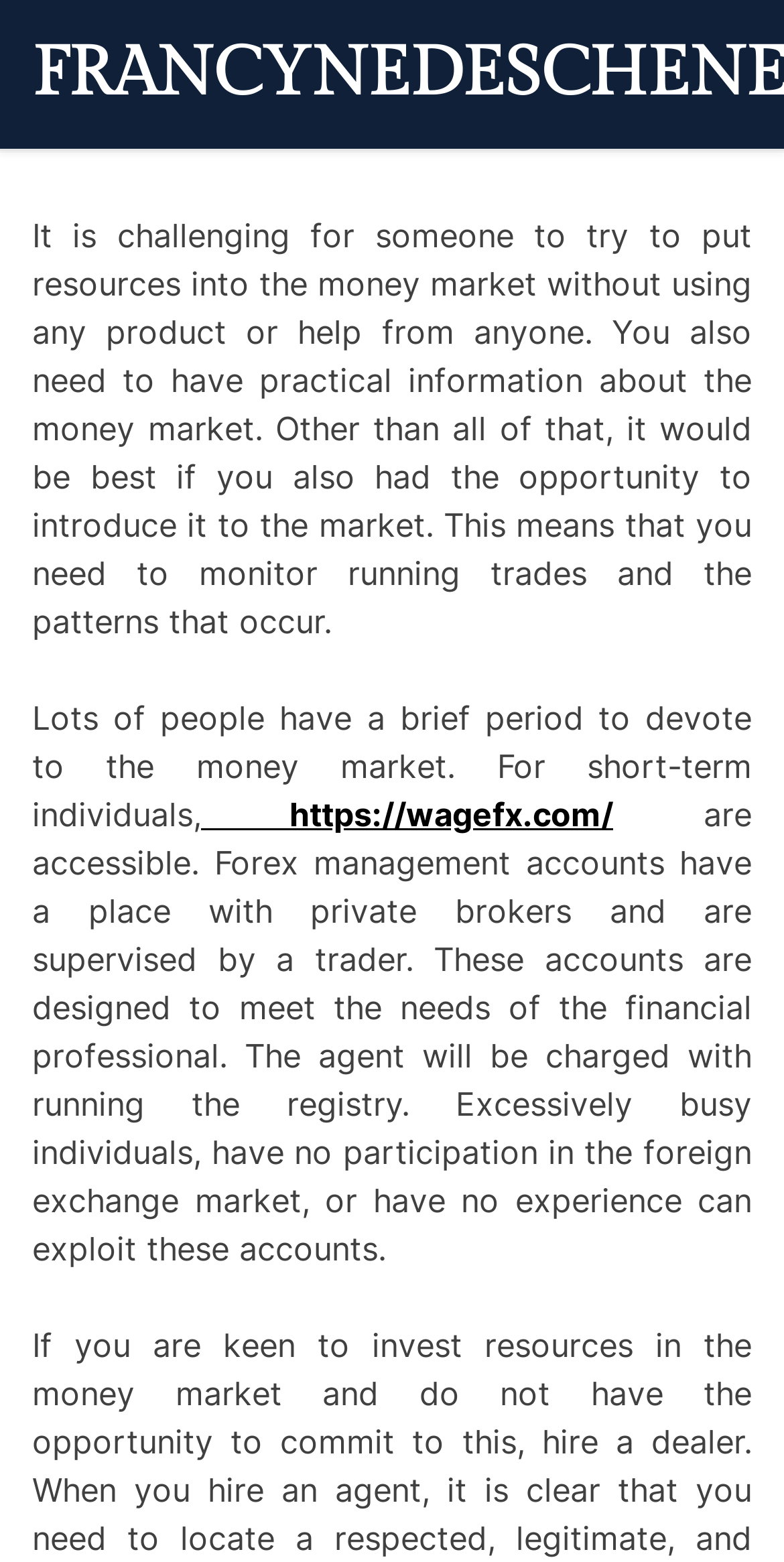Determine the bounding box coordinates for the HTML element mentioned in the following description: "General Waiver". The coordinates should be a list of four floats ranging from 0 to 1, represented as [left, top, right, bottom].

None